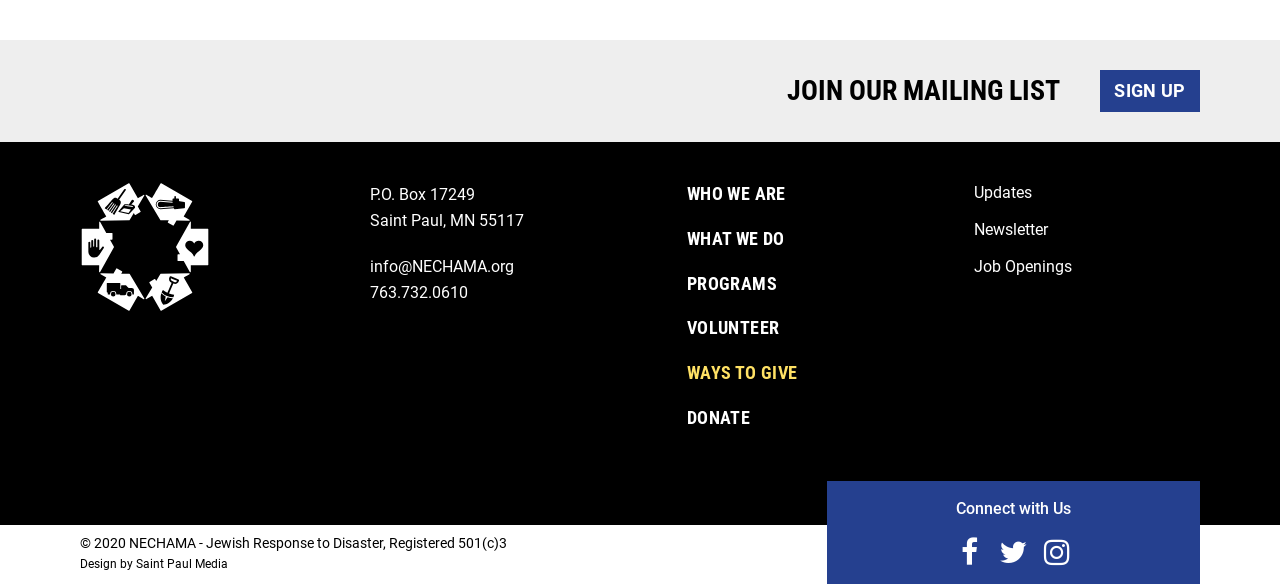Identify the bounding box coordinates necessary to click and complete the given instruction: "Join our mailing list".

[0.615, 0.132, 0.828, 0.18]